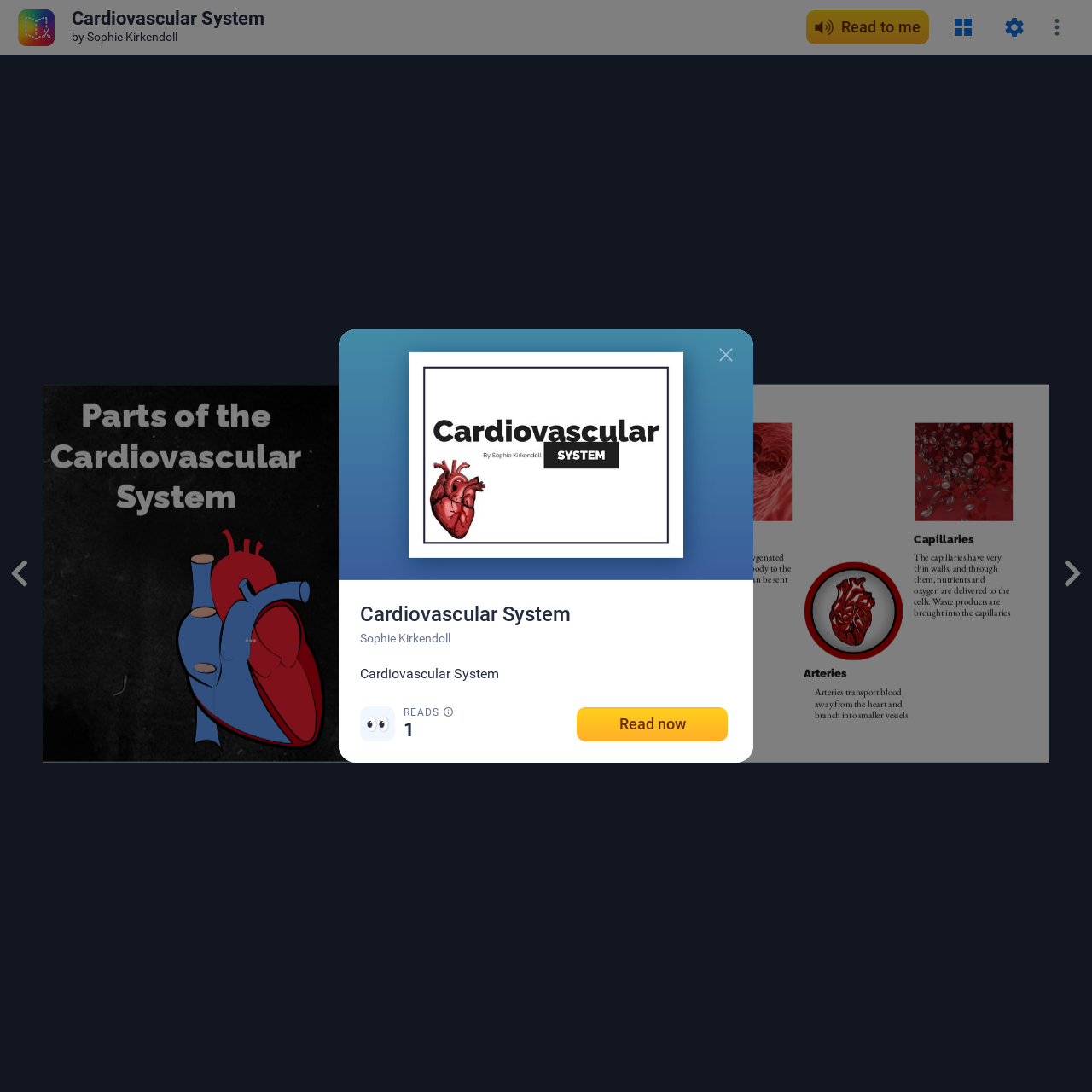Identify the bounding box coordinates of the region I need to click to complete this instruction: "Read again".

[0.707, 0.524, 0.754, 0.541]